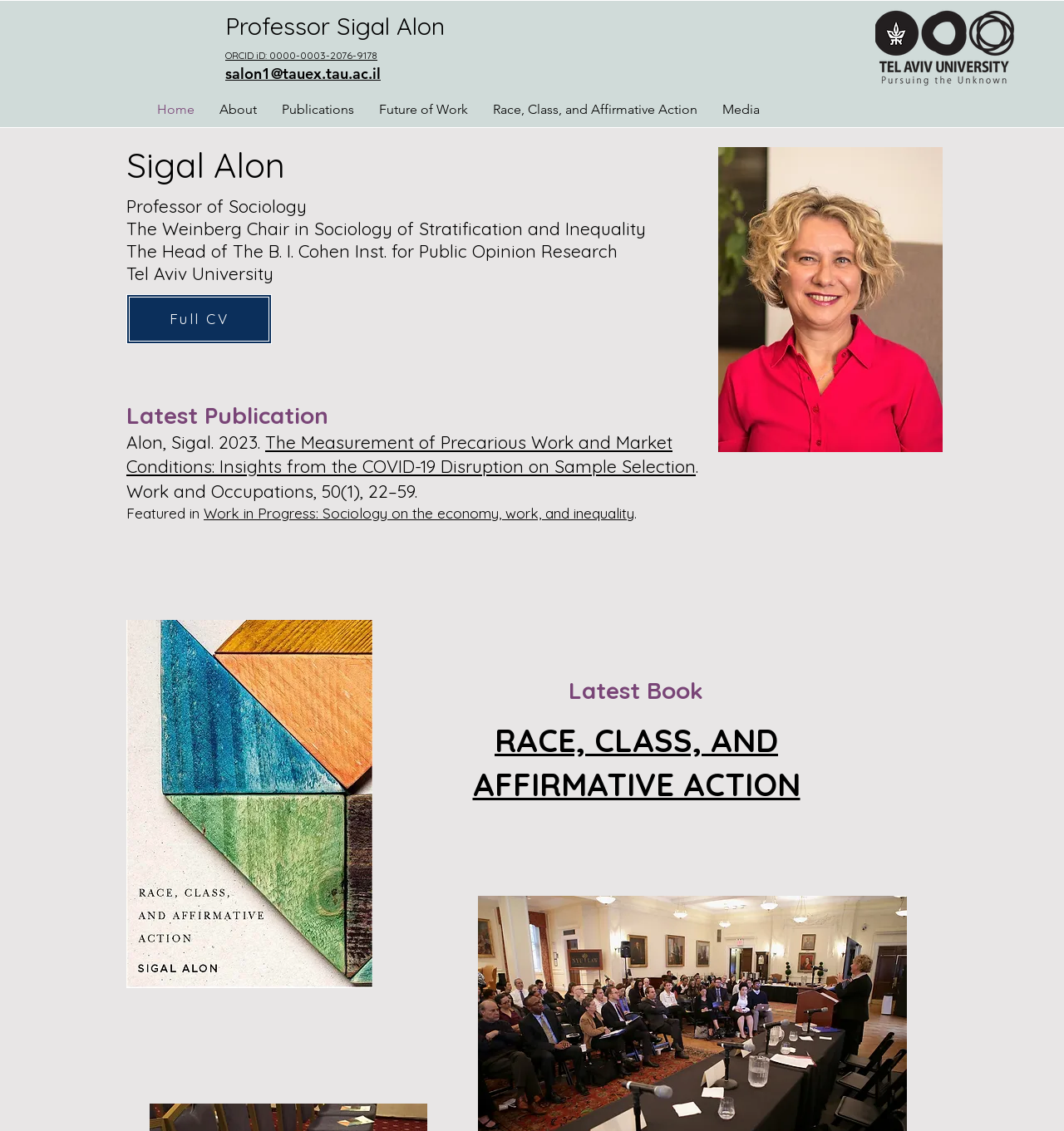What is the title of the latest publication?
Provide a concise answer using a single word or phrase based on the image.

The Measurement of Precarious Work and Market Conditions